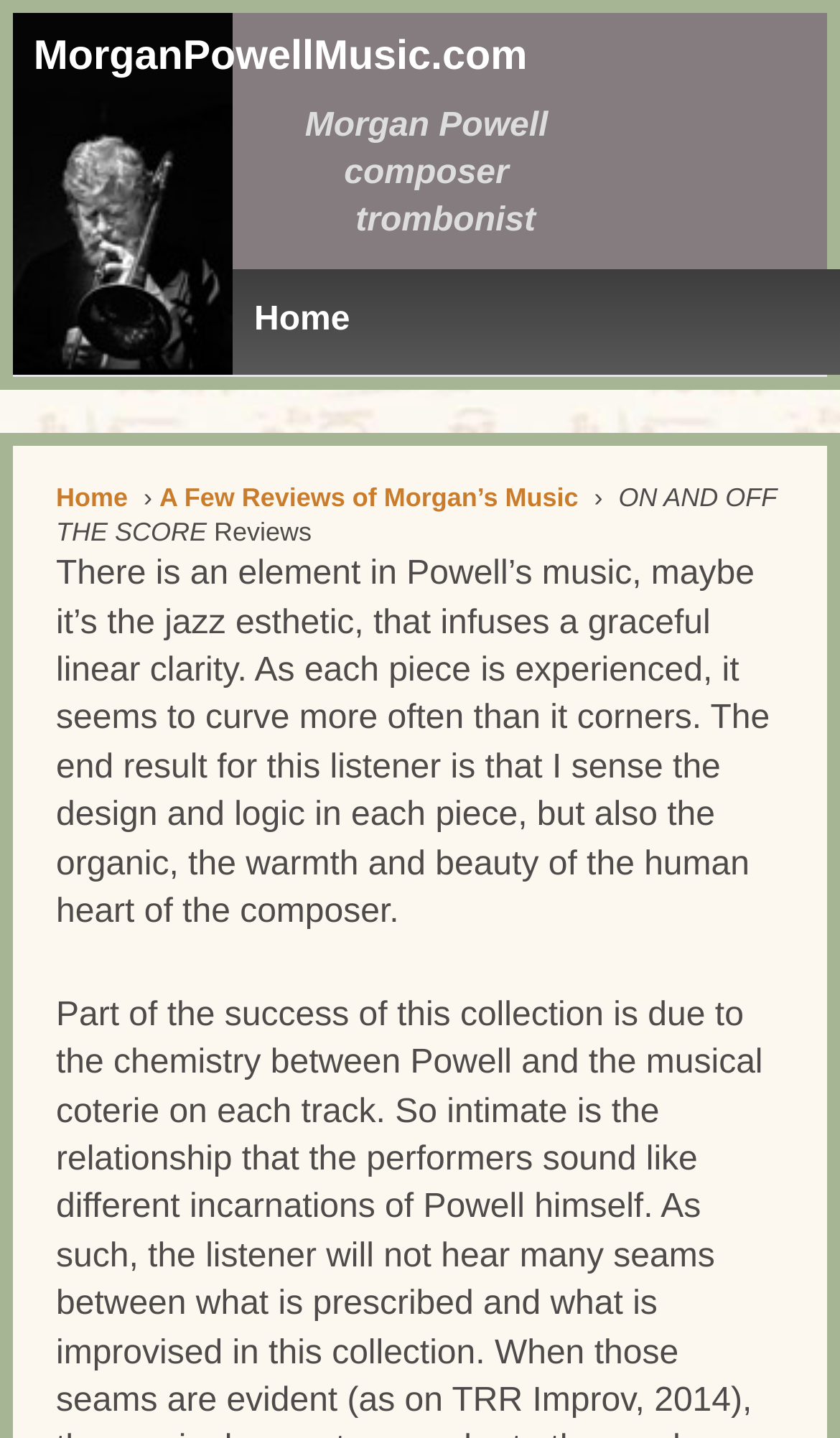Could you please study the image and provide a detailed answer to the question:
What is the name of the current webpage?

The root element 'ON AND OFF THE SCORE Reviews - MorganPowellMusic.com' suggests that the current webpage is about reviews of Morgan Powell's music, specifically 'ON AND OFF THE SCORE'.